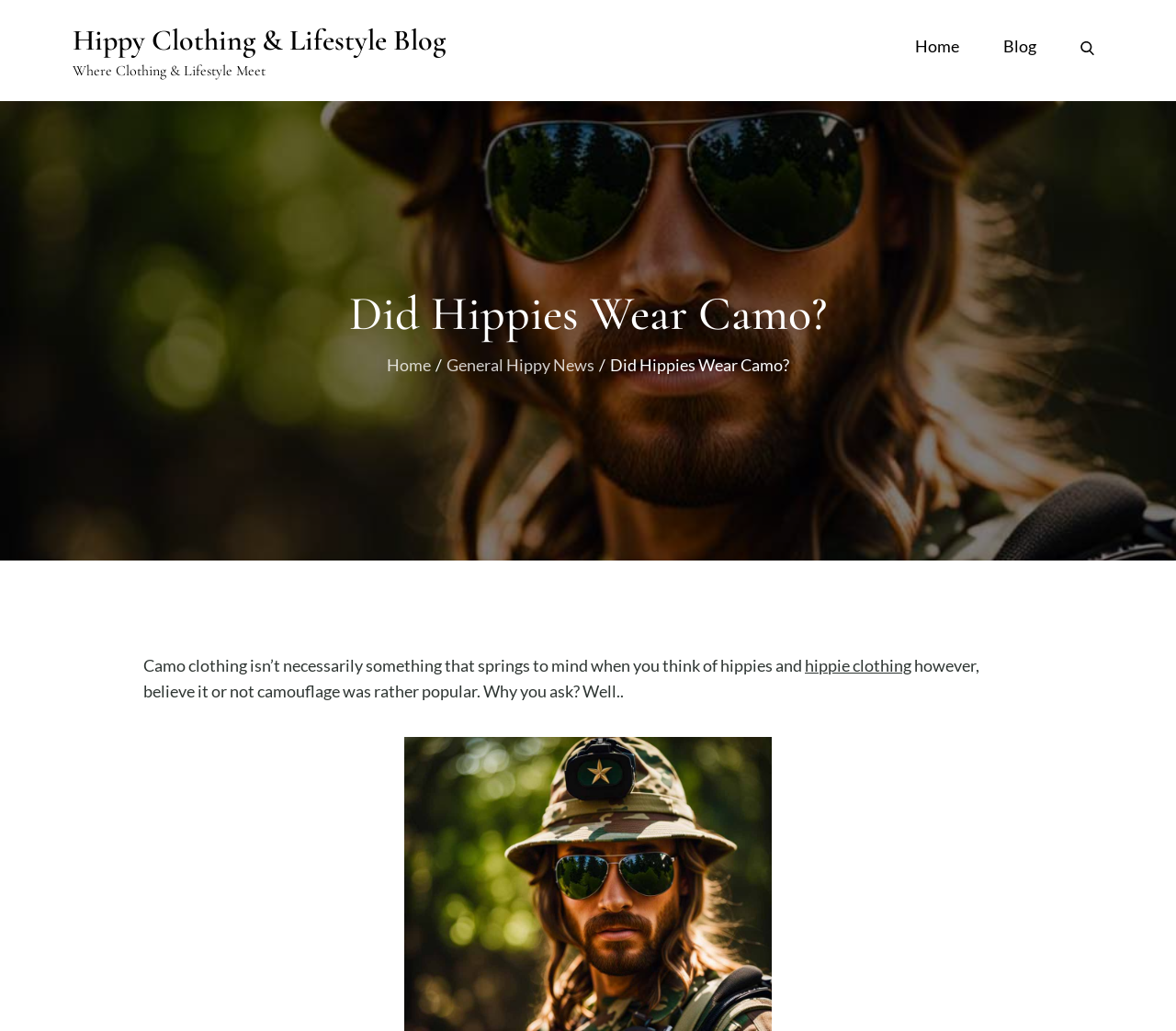What type of clothing is mentioned in the article?
Please provide a detailed answer to the question.

The article mentions 'hippie clothing' in the text, specifically in the sentence '...believe it or not camouflage was rather popular. Why you ask? Well...' which contains a link to 'hippie clothing'.